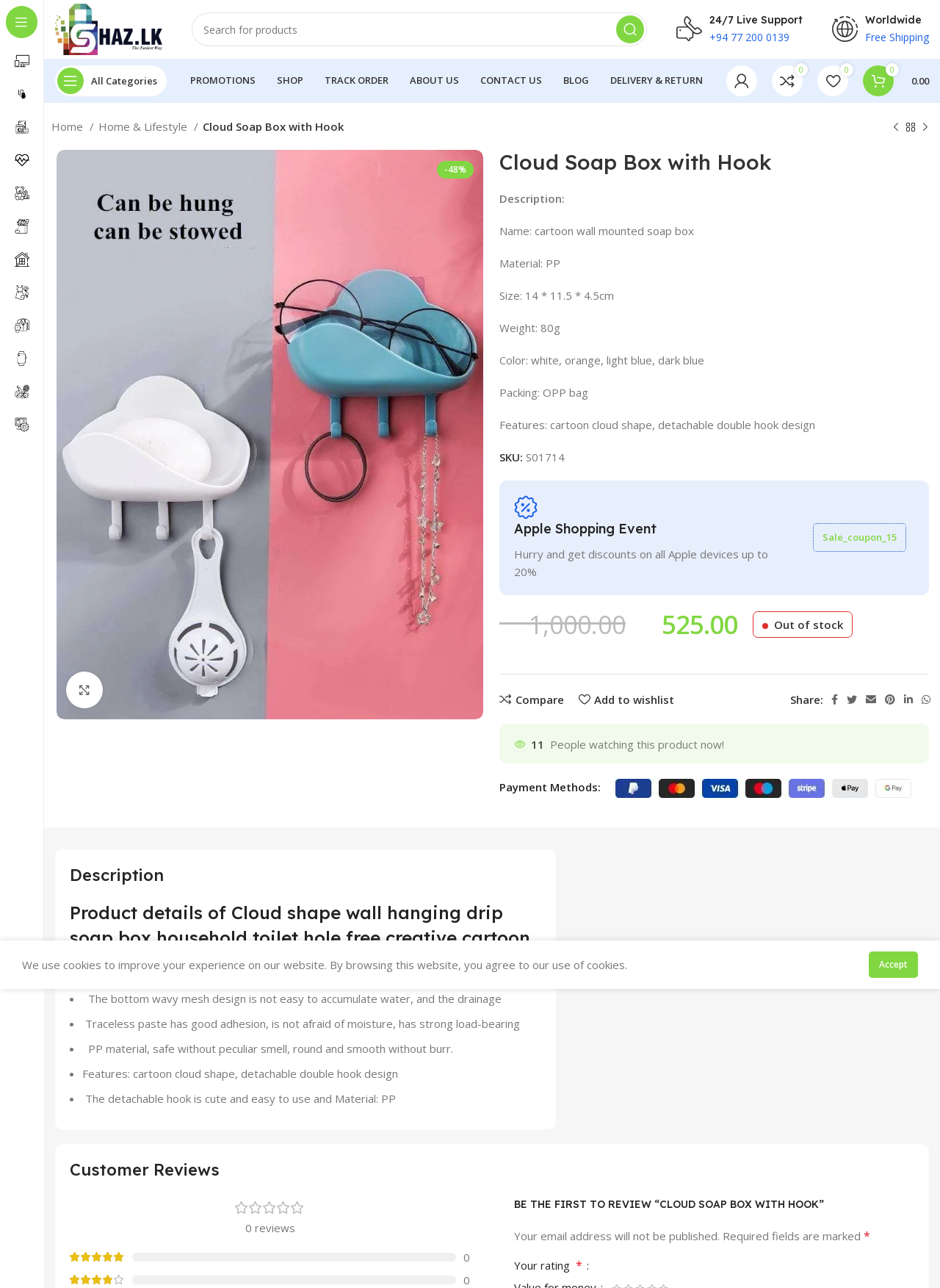What is the discount percentage on the product?
Answer the question with a thorough and detailed explanation.

I found the answer by looking at the product description section where it says '-48%' which indicates the discount percentage.